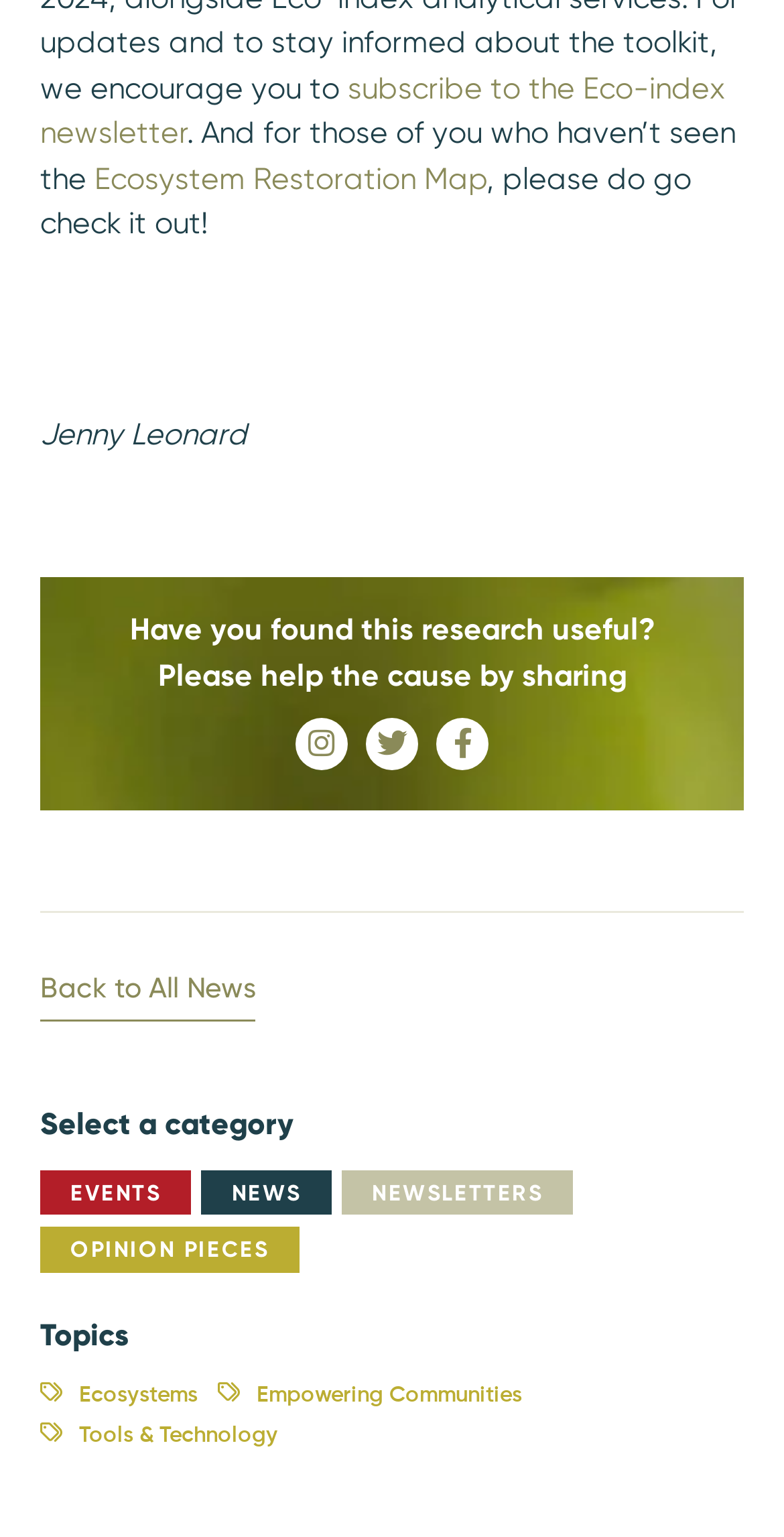Please find the bounding box coordinates of the element that needs to be clicked to perform the following instruction: "View the Ecosystem Restoration Map". The bounding box coordinates should be four float numbers between 0 and 1, represented as [left, top, right, bottom].

[0.121, 0.104, 0.621, 0.128]